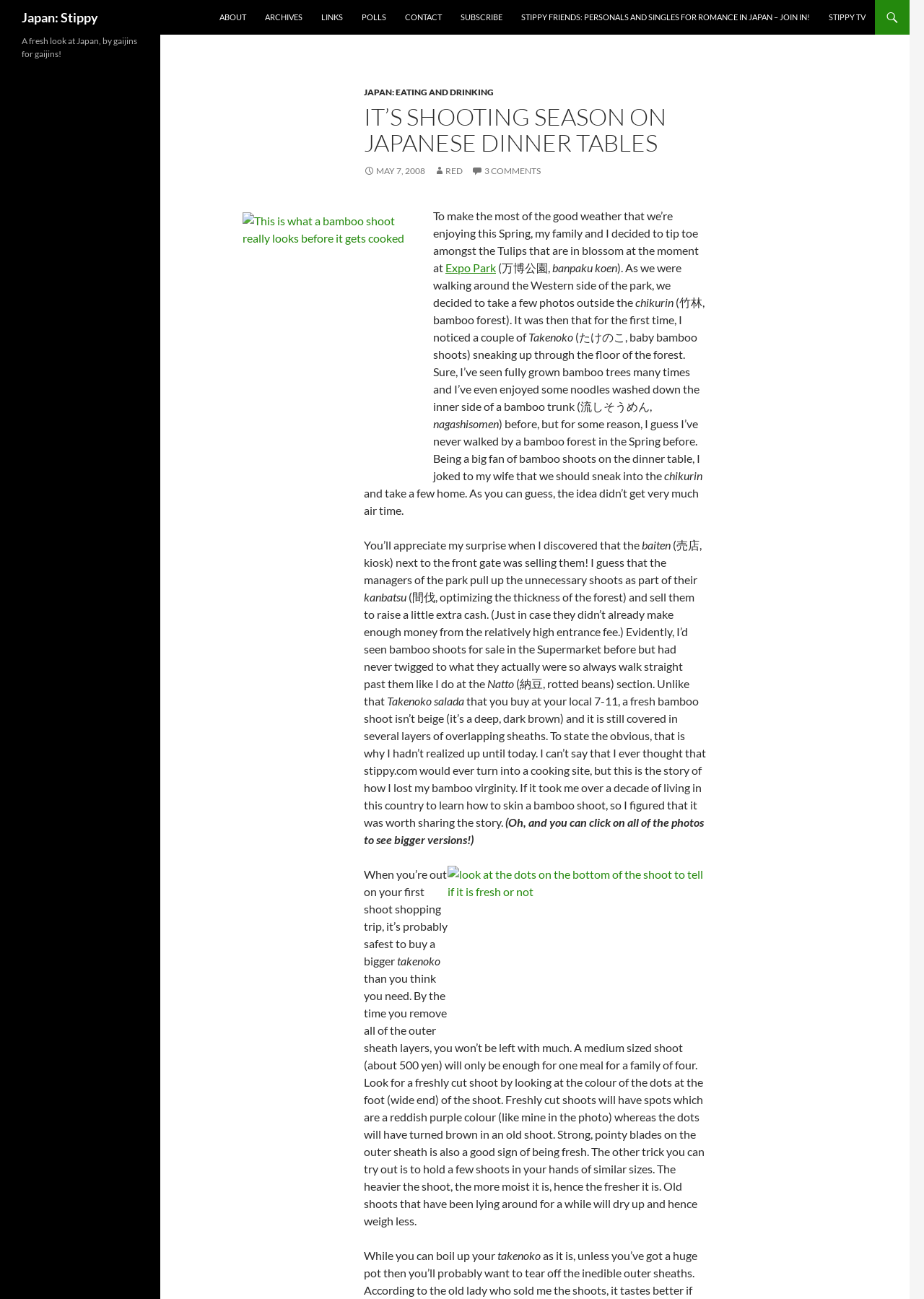What is the website's tagline?
Based on the visual information, provide a detailed and comprehensive answer.

The tagline is located at the bottom of the webpage, below the main heading, and it describes the website's purpose and target audience.